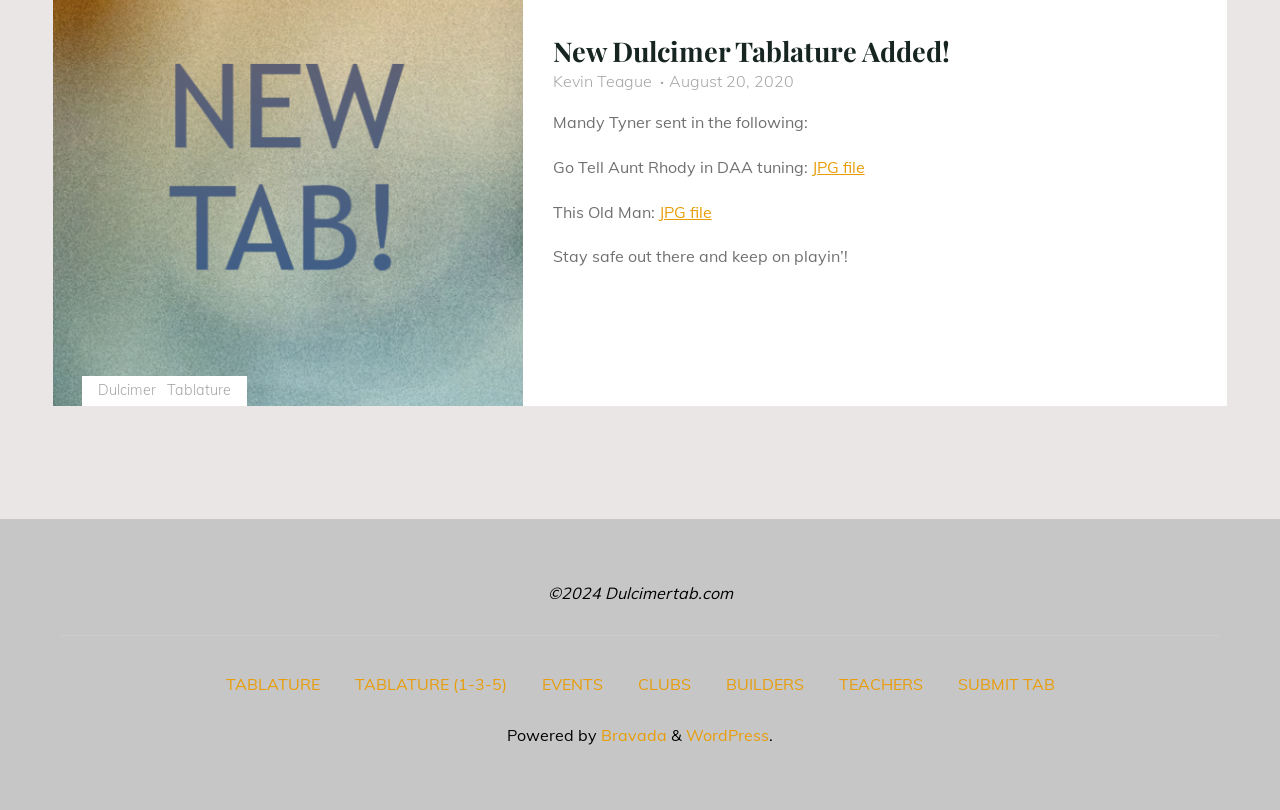Find the bounding box coordinates of the element you need to click on to perform this action: 'View the 'New Dulcimer Tablature Added!' article'. The coordinates should be represented by four float values between 0 and 1, in the format [left, top, right, bottom].

[0.432, 0.04, 0.742, 0.085]